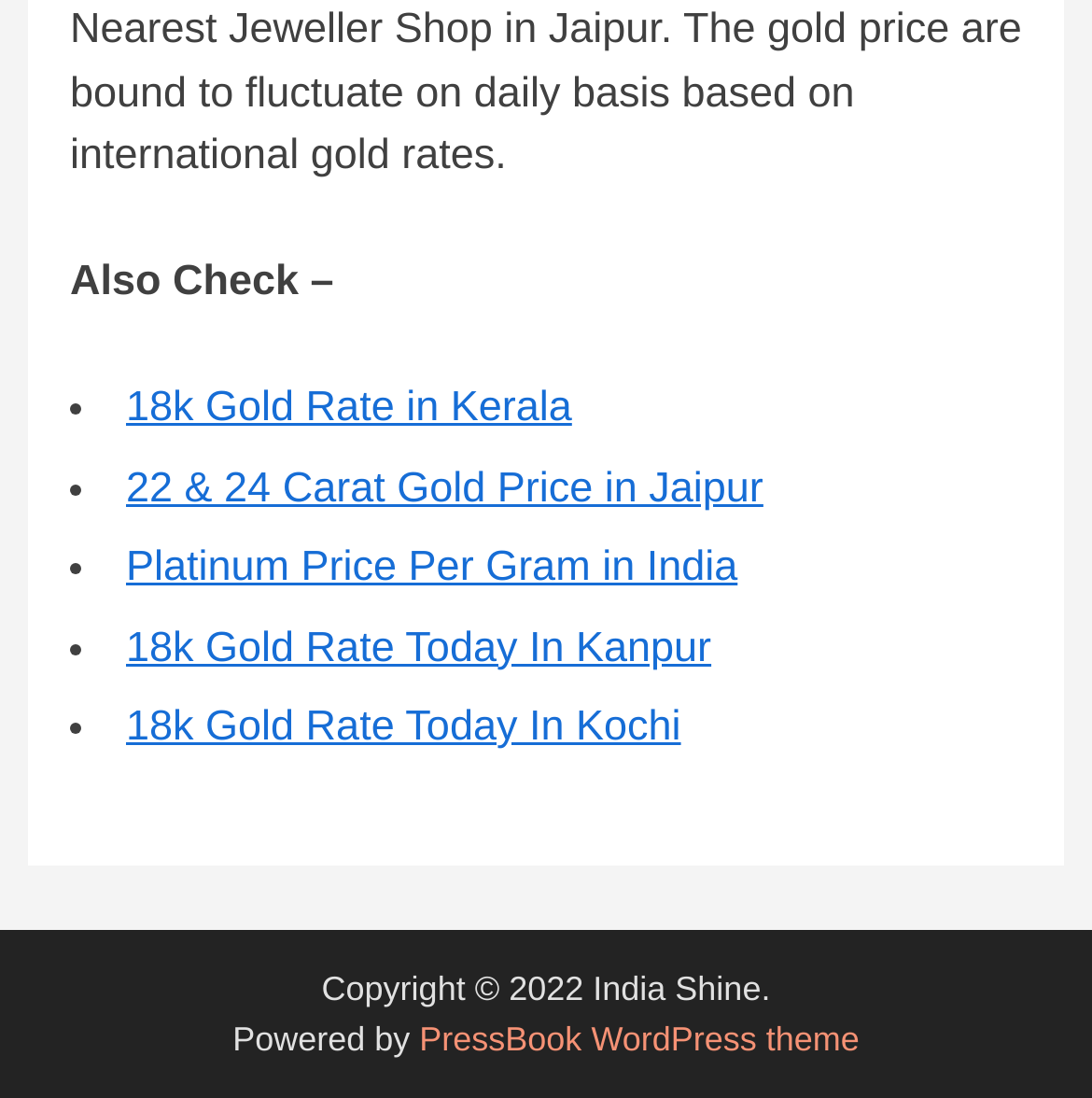Give a one-word or phrase response to the following question: What is the copyright year of this webpage?

2022